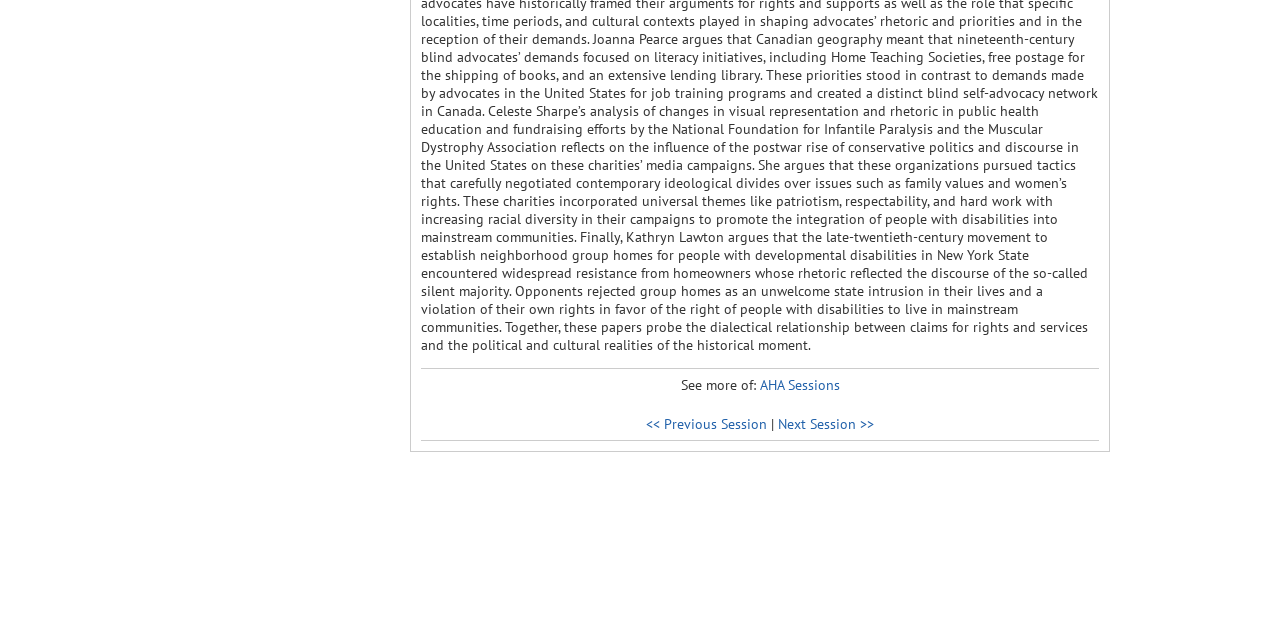Find the bounding box of the UI element described as follows: "<< Previous Session".

[0.505, 0.649, 0.599, 0.677]